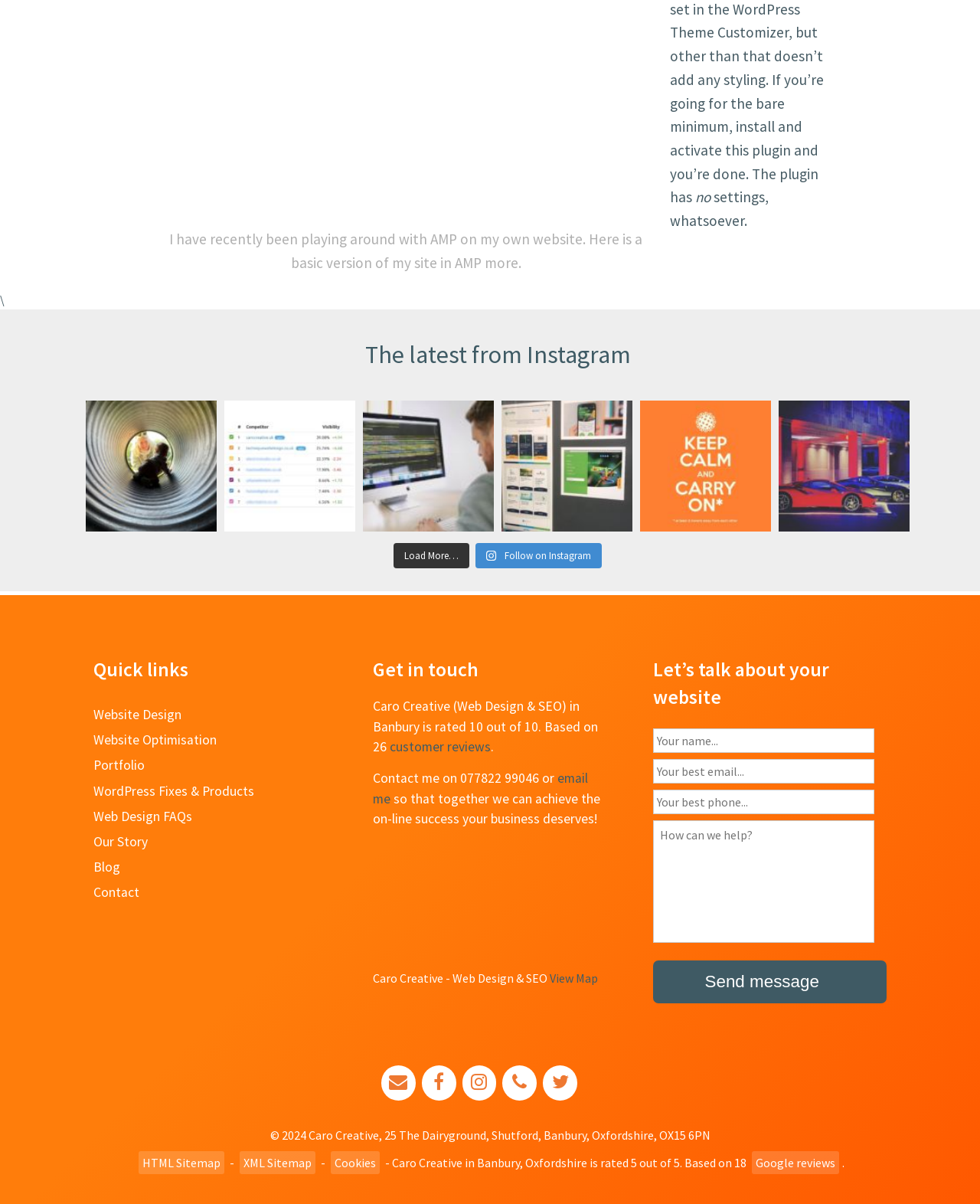How can I contact Caro Creative?
Answer the question based on the image using a single word or a brief phrase.

Phone, email, or message